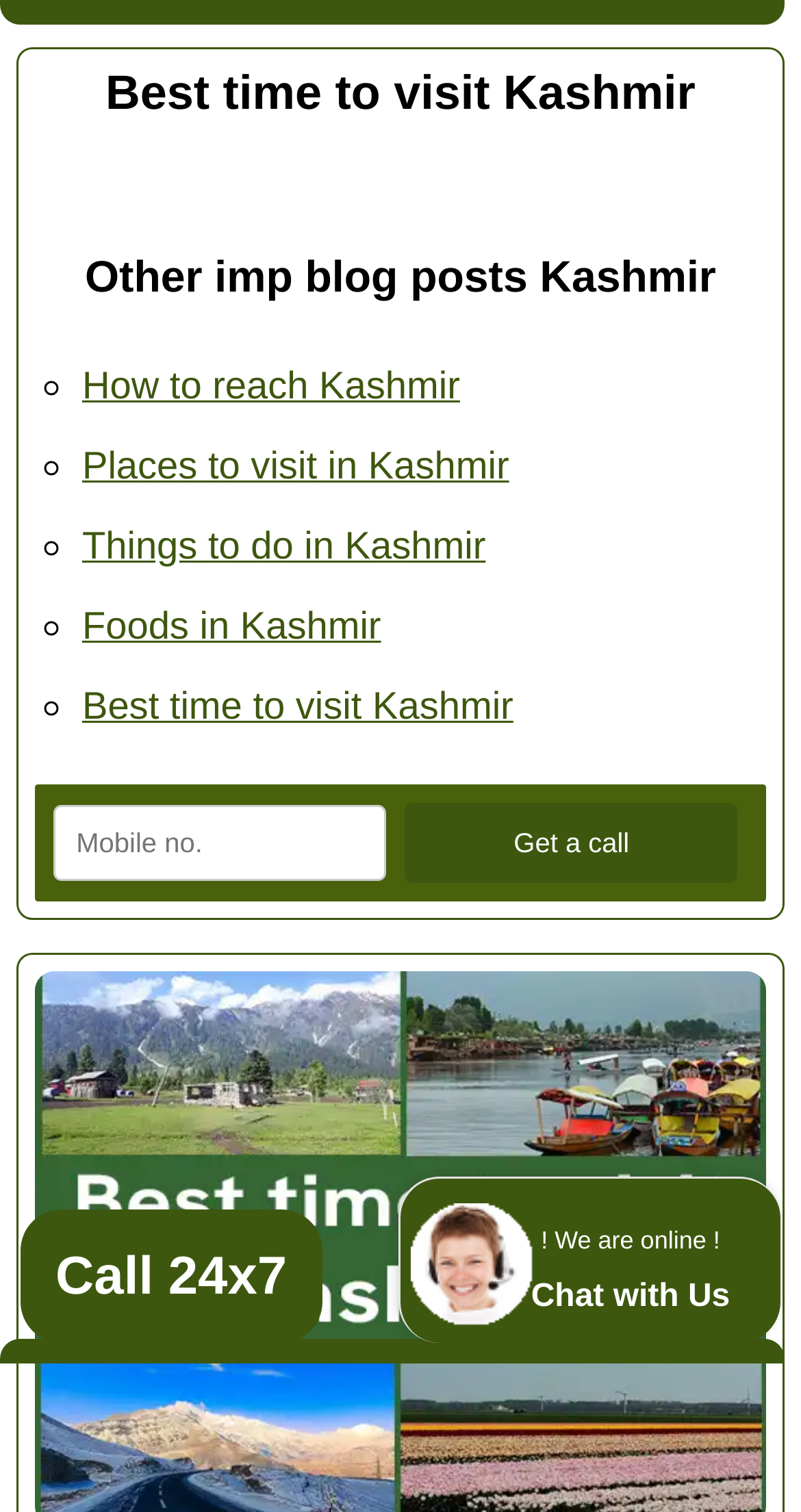Determine the bounding box for the described UI element: "Places to visit in Kashmir".

[0.103, 0.293, 0.636, 0.322]